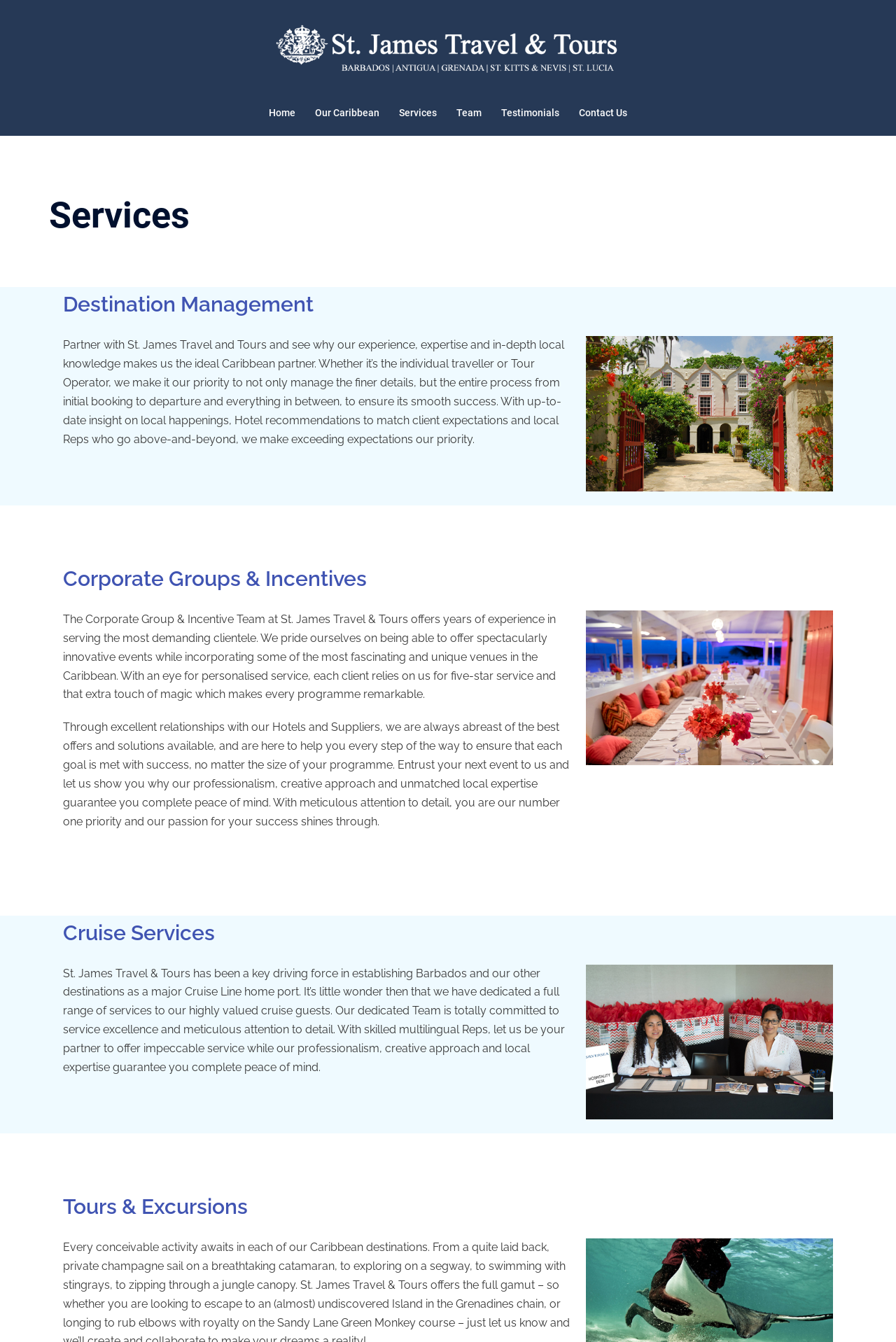What is the benefit of partnering with St James Travel & Tours Ltd for destination management?
Please answer the question with a detailed and comprehensive explanation.

As stated on the webpage, St James Travel & Tours Ltd makes exceeding expectations their priority when it comes to destination management. They manage the entire process from initial booking to departure, ensuring smooth success and providing up-to-date insight on local happenings and hotel recommendations.